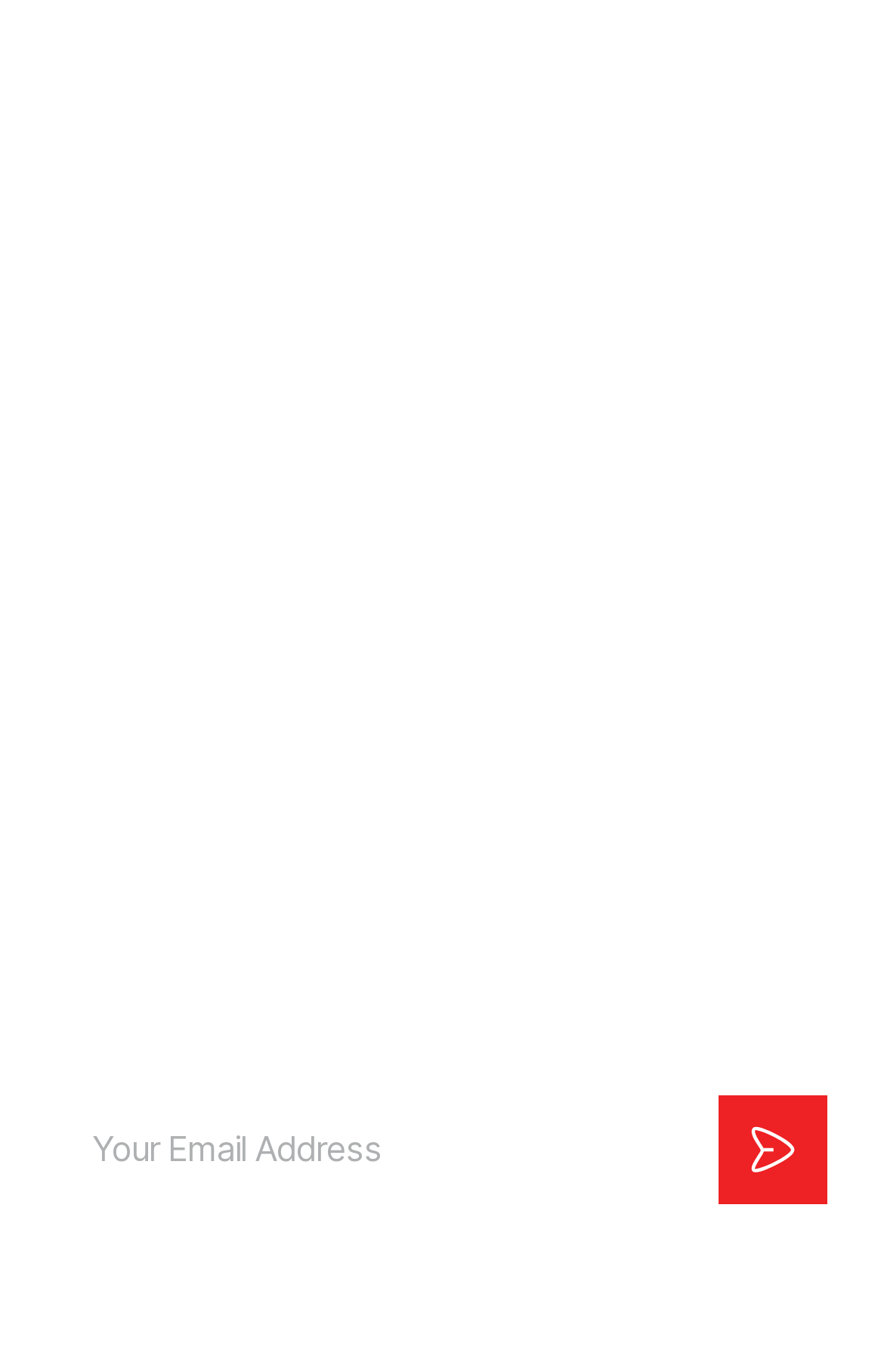Give a one-word or one-phrase response to the question: 
What is the purpose of the 'Subscription Form'?

To receive newsletter